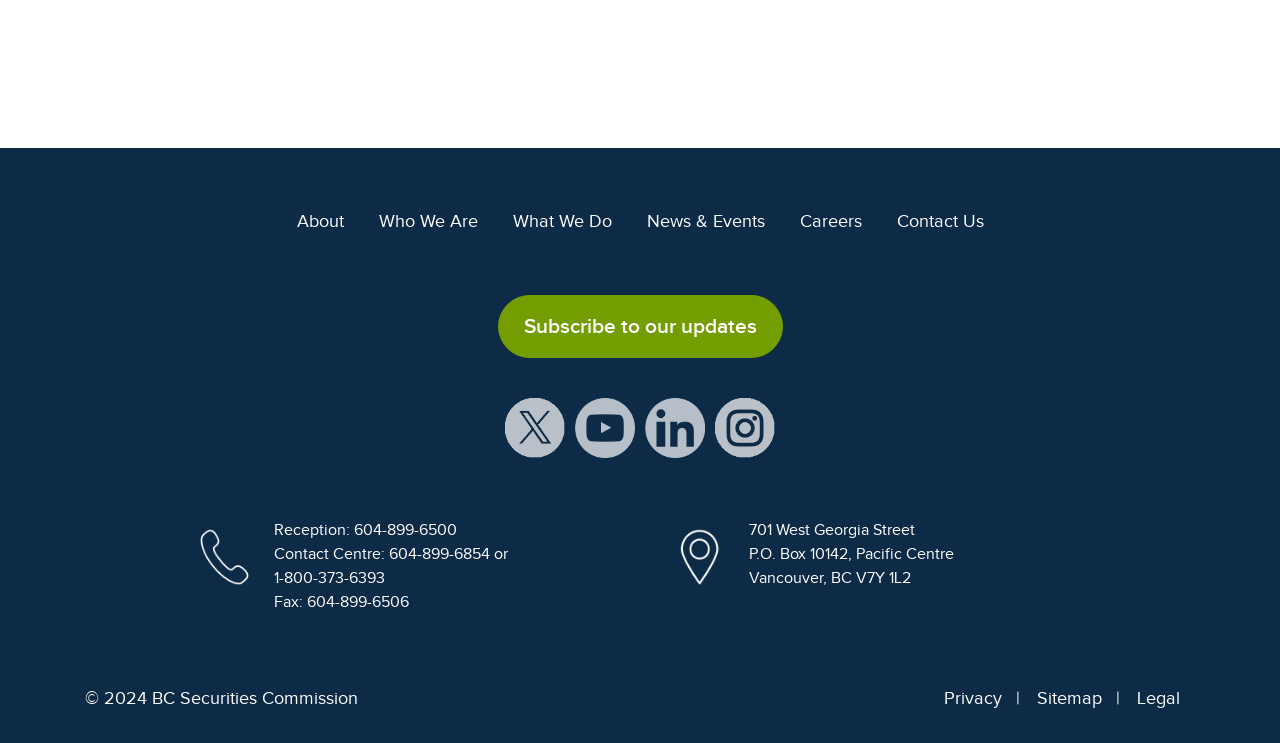Please identify the bounding box coordinates of where to click in order to follow the instruction: "Click on About link".

[0.232, 0.283, 0.268, 0.31]